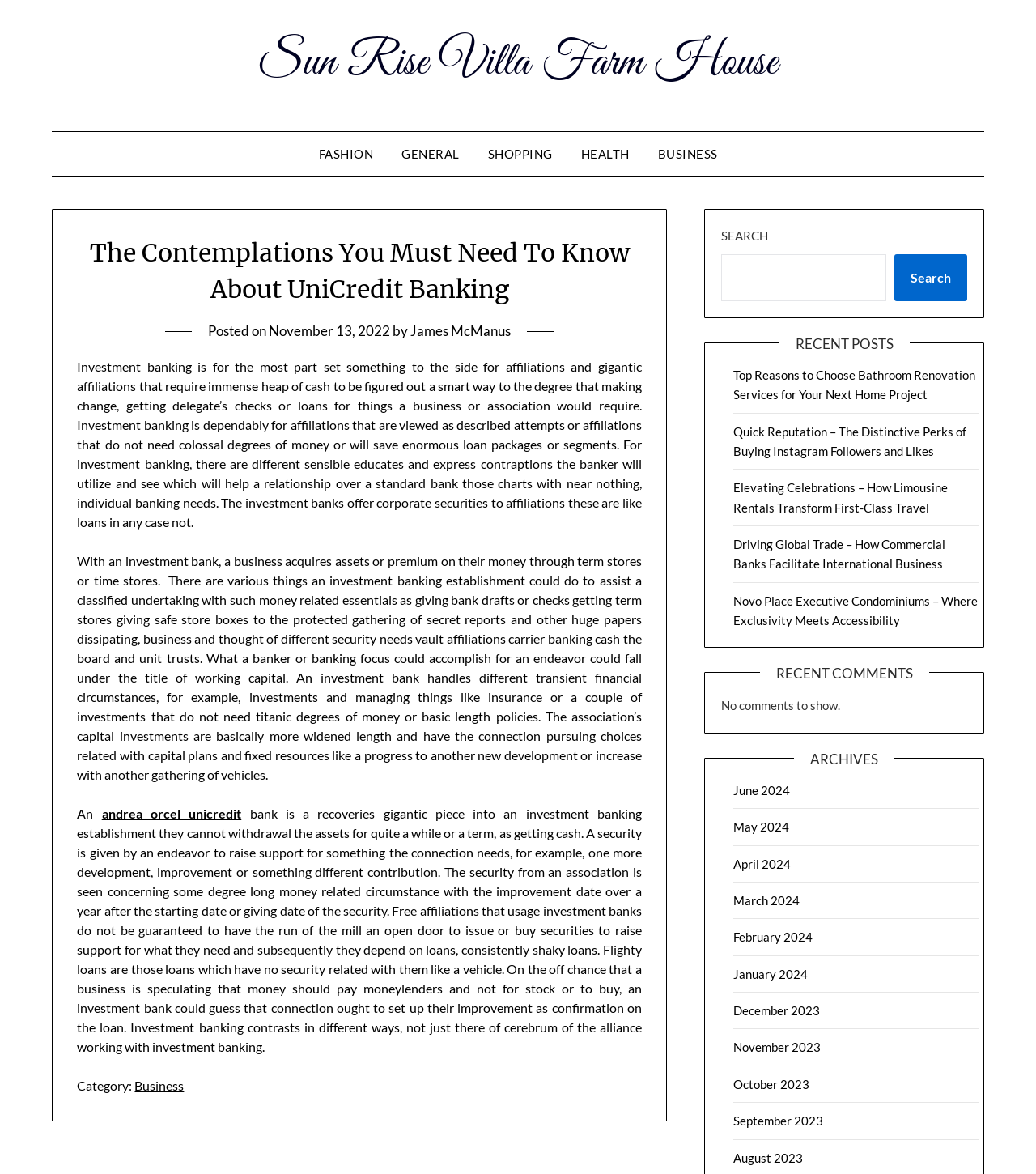Using the given element description, provide the bounding box coordinates (top-left x, top-left y, bottom-right x, bottom-right y) for the corresponding UI element in the screenshot: andrea orcel unicredit

[0.098, 0.686, 0.233, 0.7]